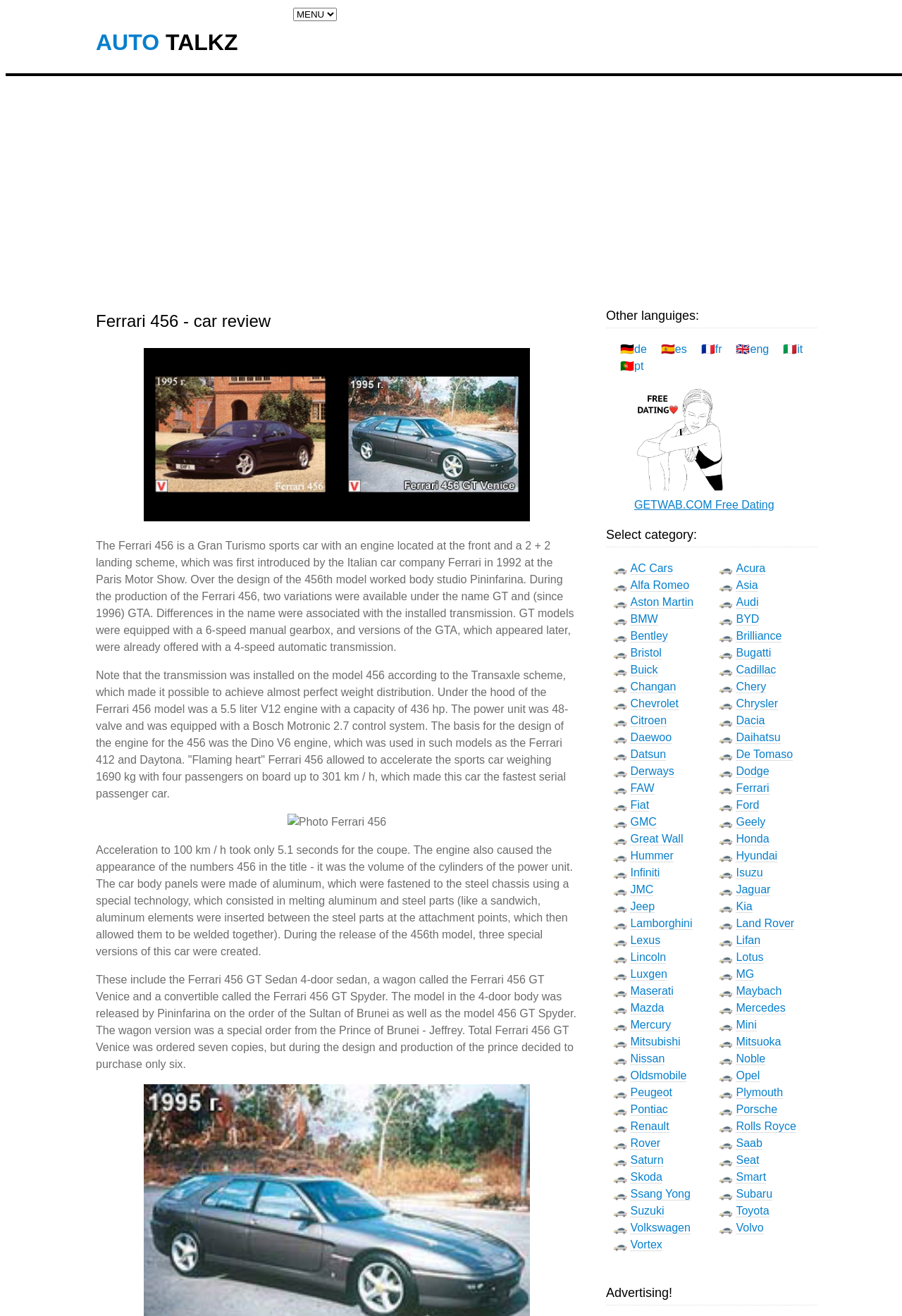Locate the bounding box for the described UI element: "Ssang Yong". Ensure the coordinates are four float numbers between 0 and 1, formatted as [left, top, right, bottom].

[0.699, 0.903, 0.766, 0.912]